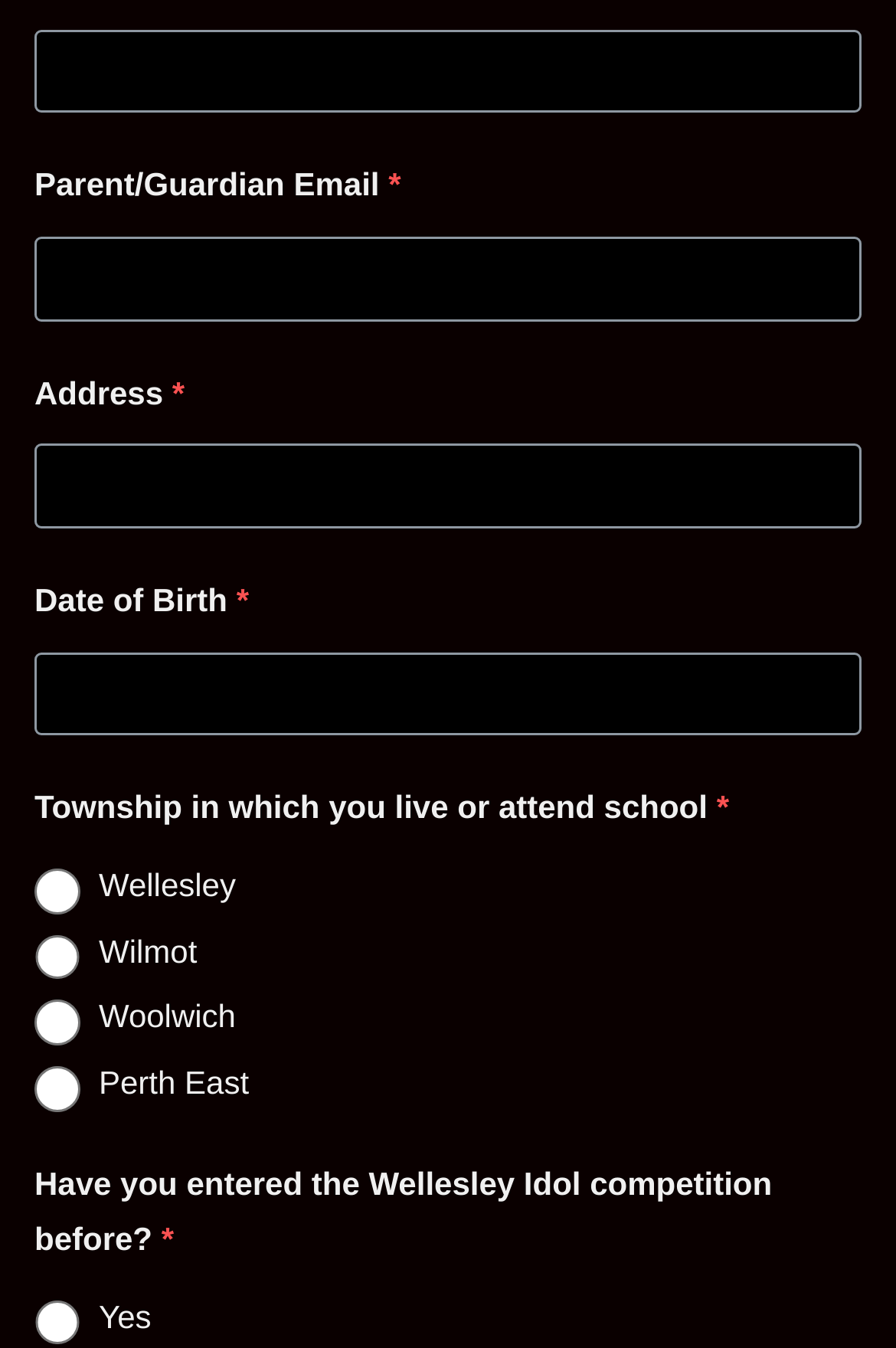Please determine the bounding box coordinates for the element that should be clicked to follow these instructions: "Input parent/guardian email".

[0.038, 0.176, 0.962, 0.238]